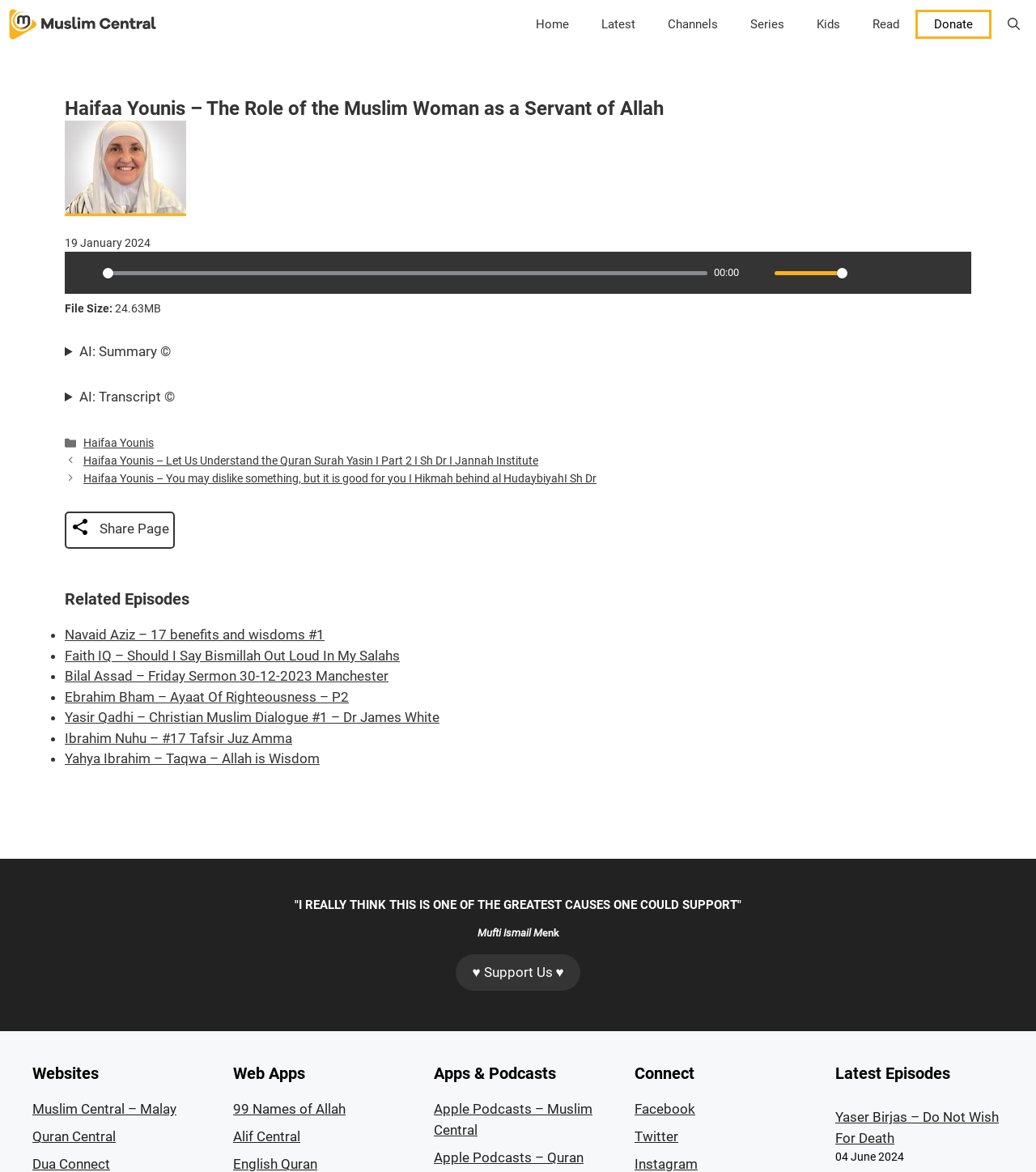Locate the bounding box of the UI element described by: "♥ Support Us ♥" in the given webpage screenshot.

[0.44, 0.814, 0.56, 0.846]